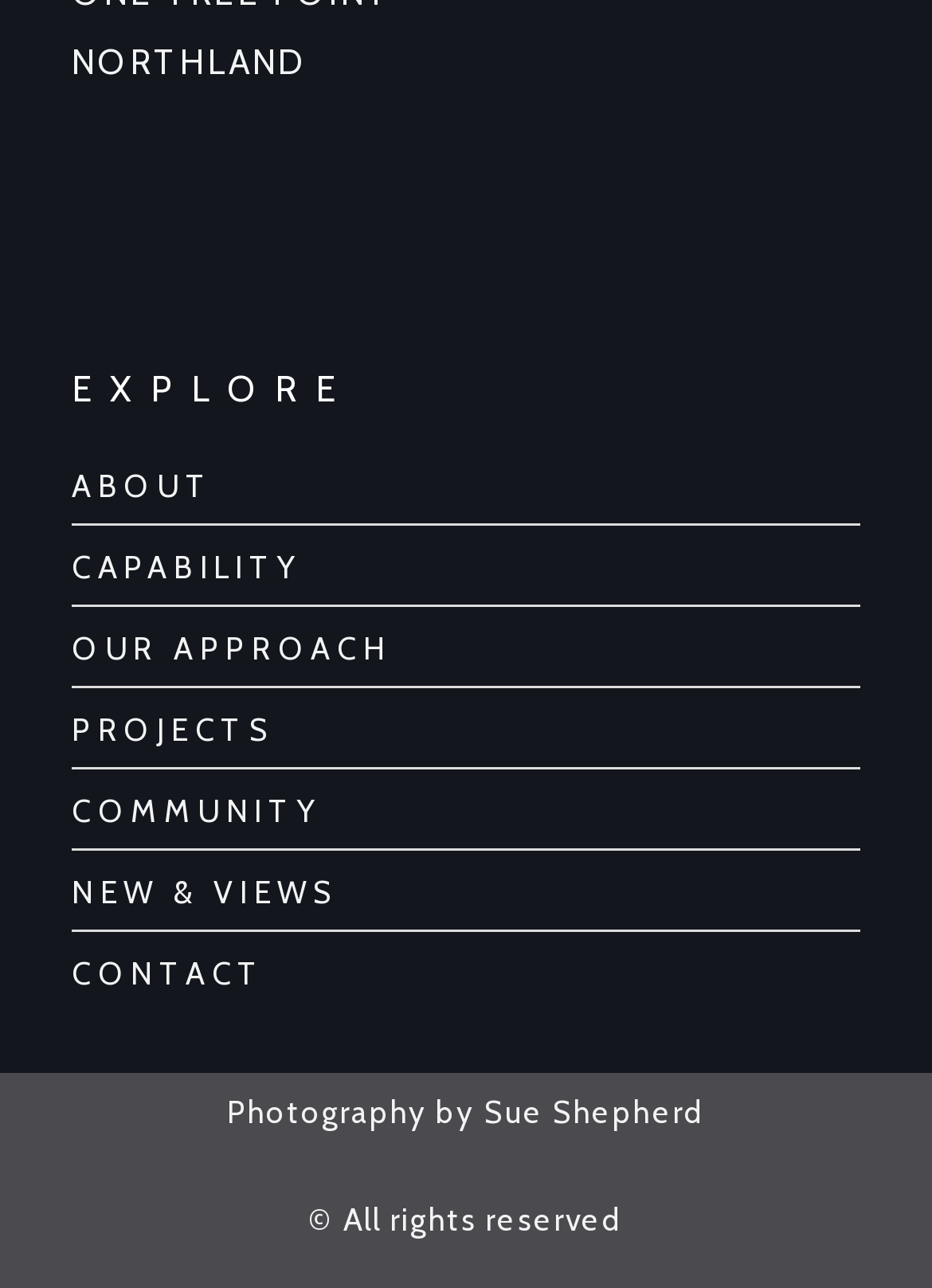Provide a brief response to the question using a single word or phrase: 
How many main navigation links are there?

8